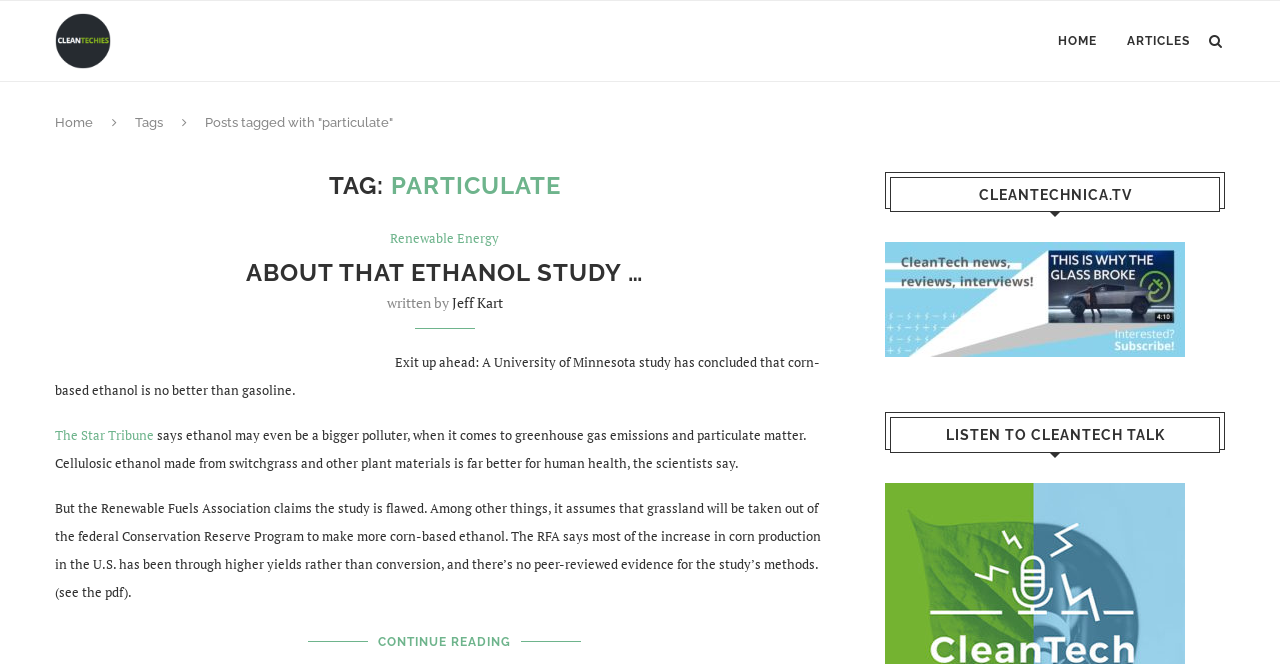Locate the bounding box coordinates of the clickable area to execute the instruction: "CONTINUE READING the article". Provide the coordinates as four float numbers between 0 and 1, represented as [left, top, right, bottom].

[0.296, 0.945, 0.4, 0.987]